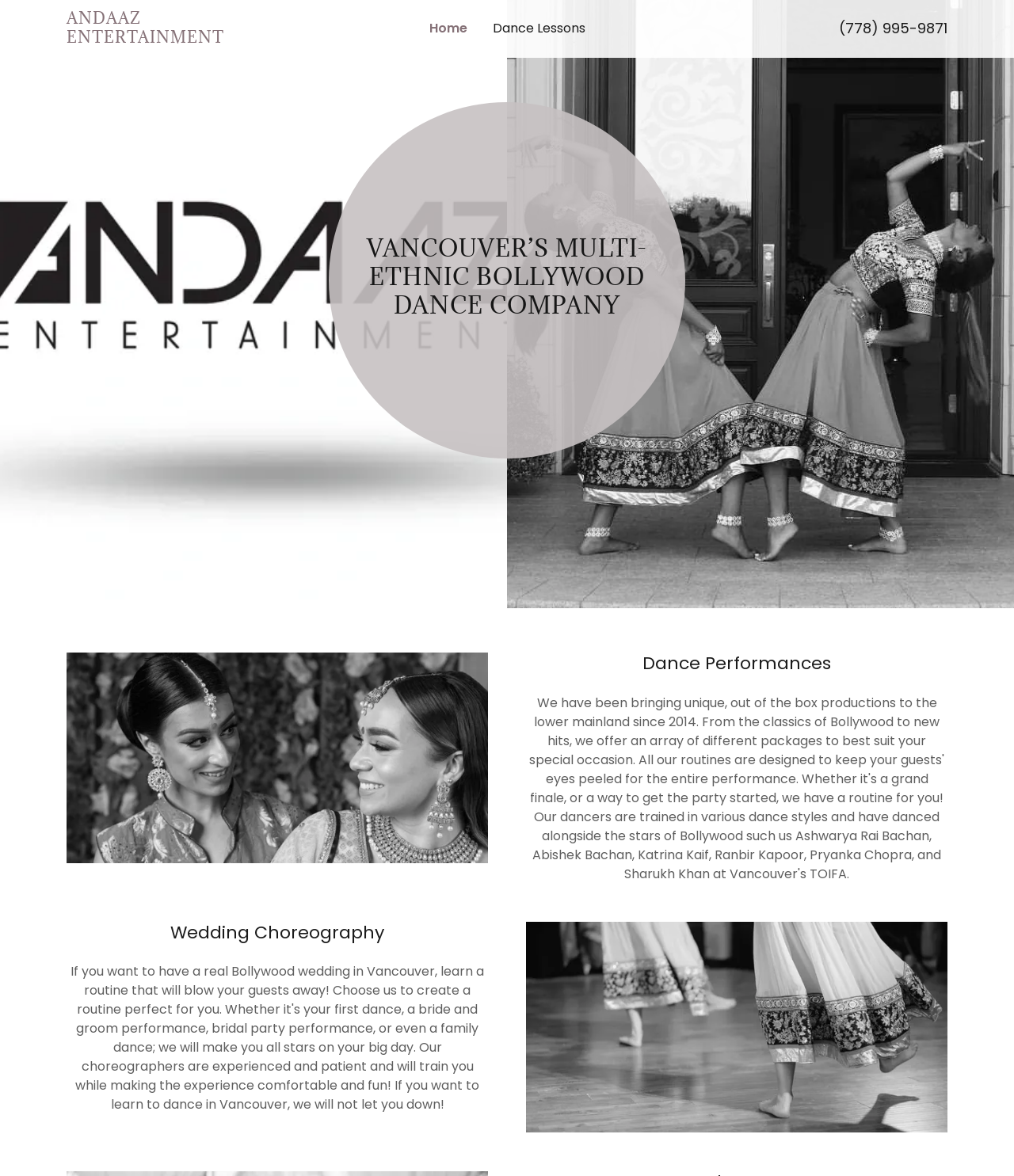Please provide a comprehensive response to the question below by analyzing the image: 
What type of dance company is Andaaz Entertainment?

I found this information by reading the heading that describes the company, which is located below the top navigation menu.